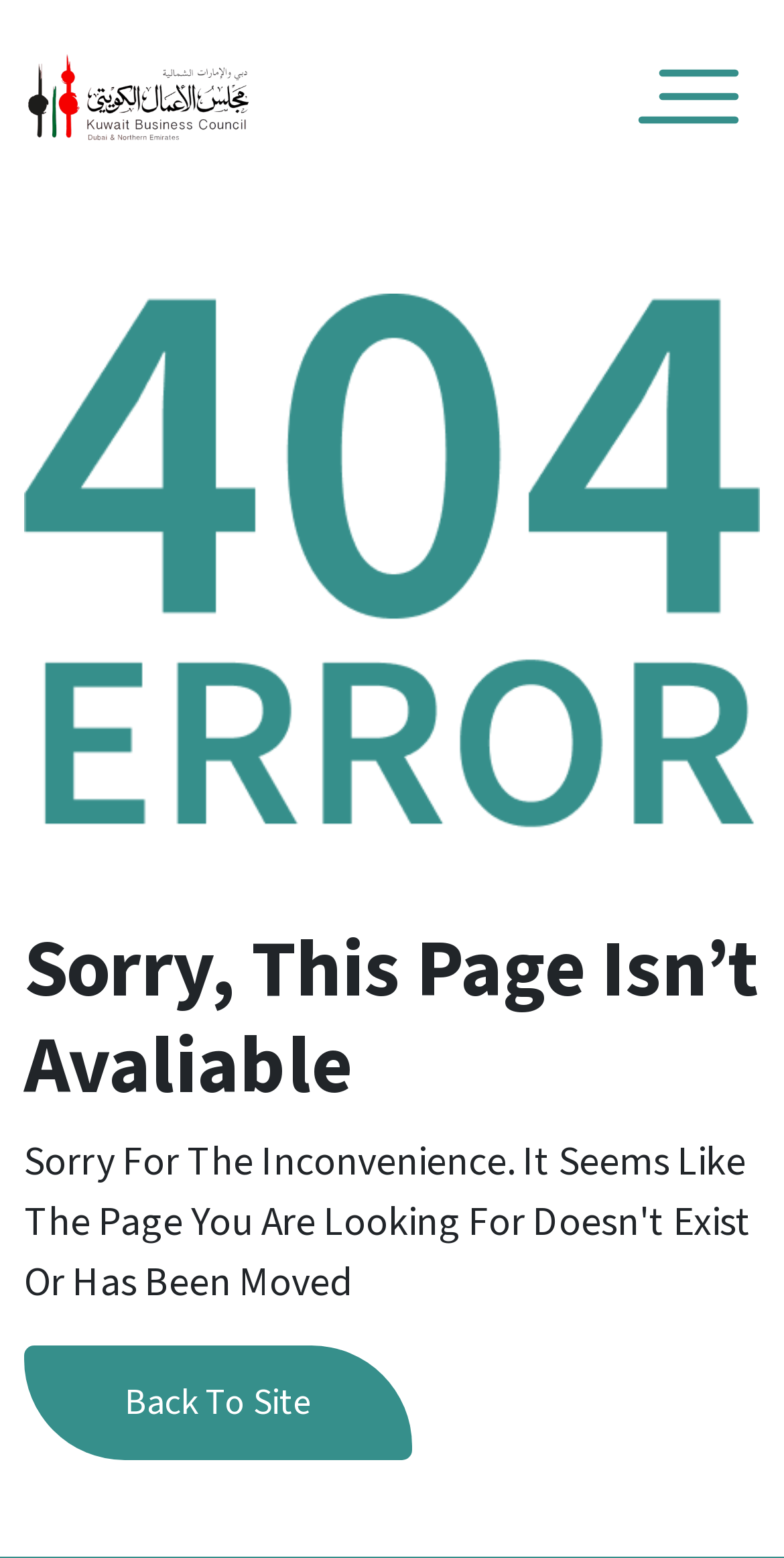Using the element description Back to site, predict the bounding box coordinates for the UI element. Provide the coordinates in (top-left x, top-left y, bottom-right x, bottom-right y) format with values ranging from 0 to 1.

[0.031, 0.863, 0.526, 0.937]